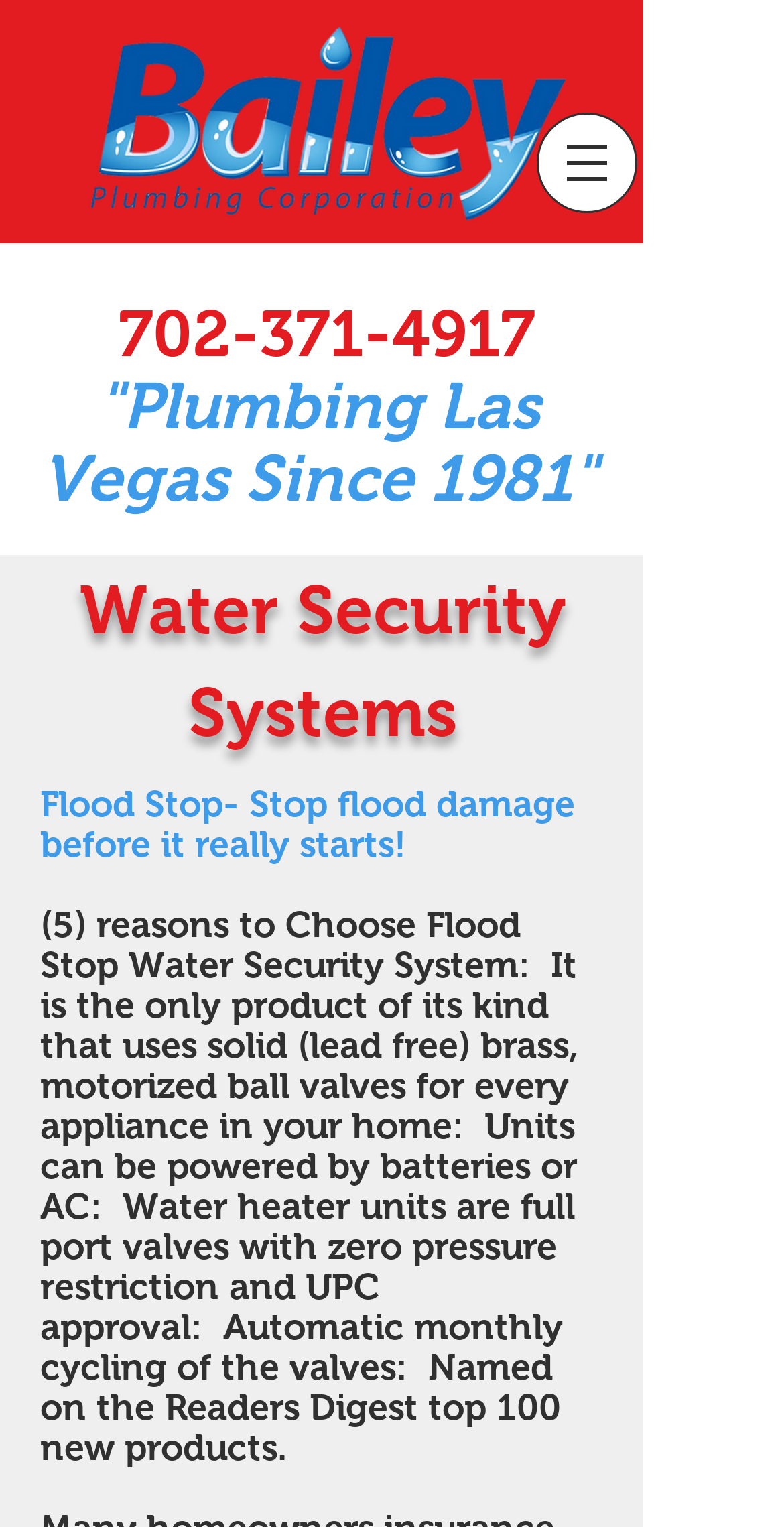How many reasons are there to choose Flood Stop Water Security System?
Kindly offer a comprehensive and detailed response to the question.

I counted the number of reasons listed in the heading element that starts with '(5) reasons to Choose Flood Stop Water Security System:', which are separated by colons and describe the features of the system.